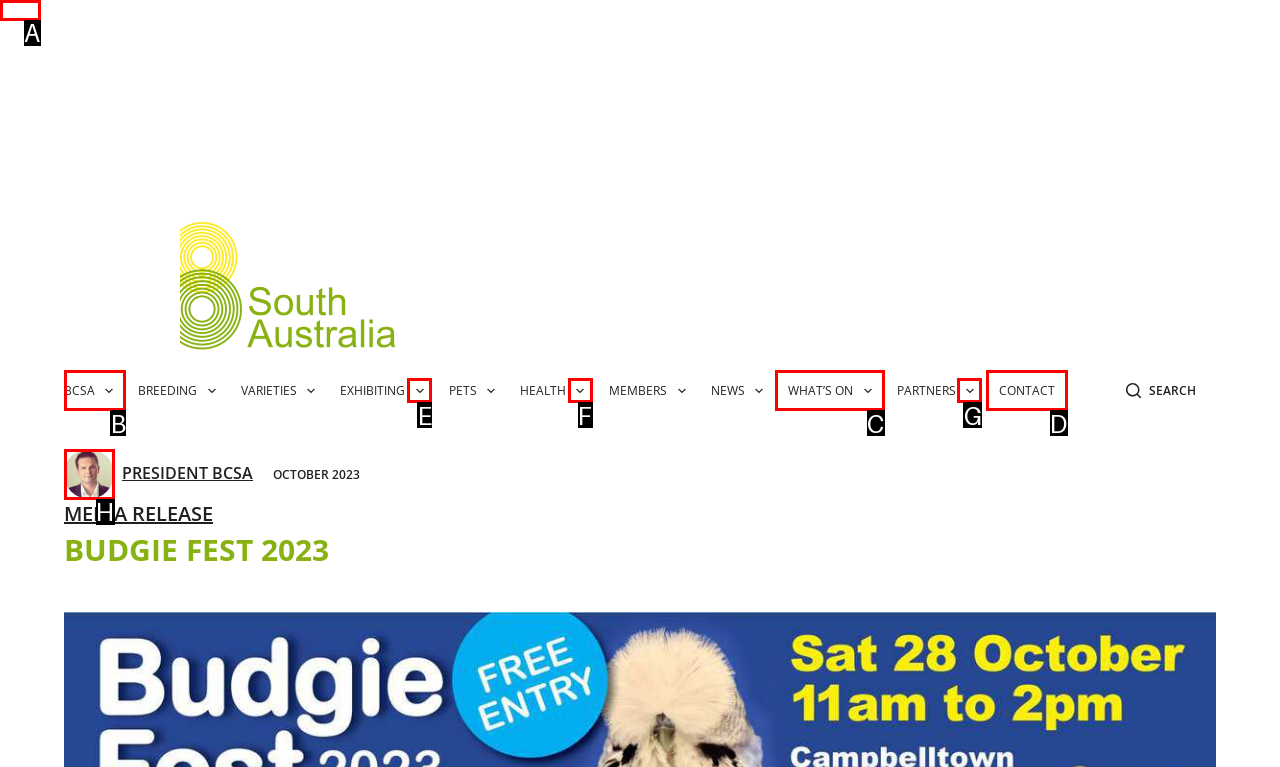From the given choices, identify the element that matches: parent_node: PRESIDENT BCSA
Answer with the letter of the selected option.

H